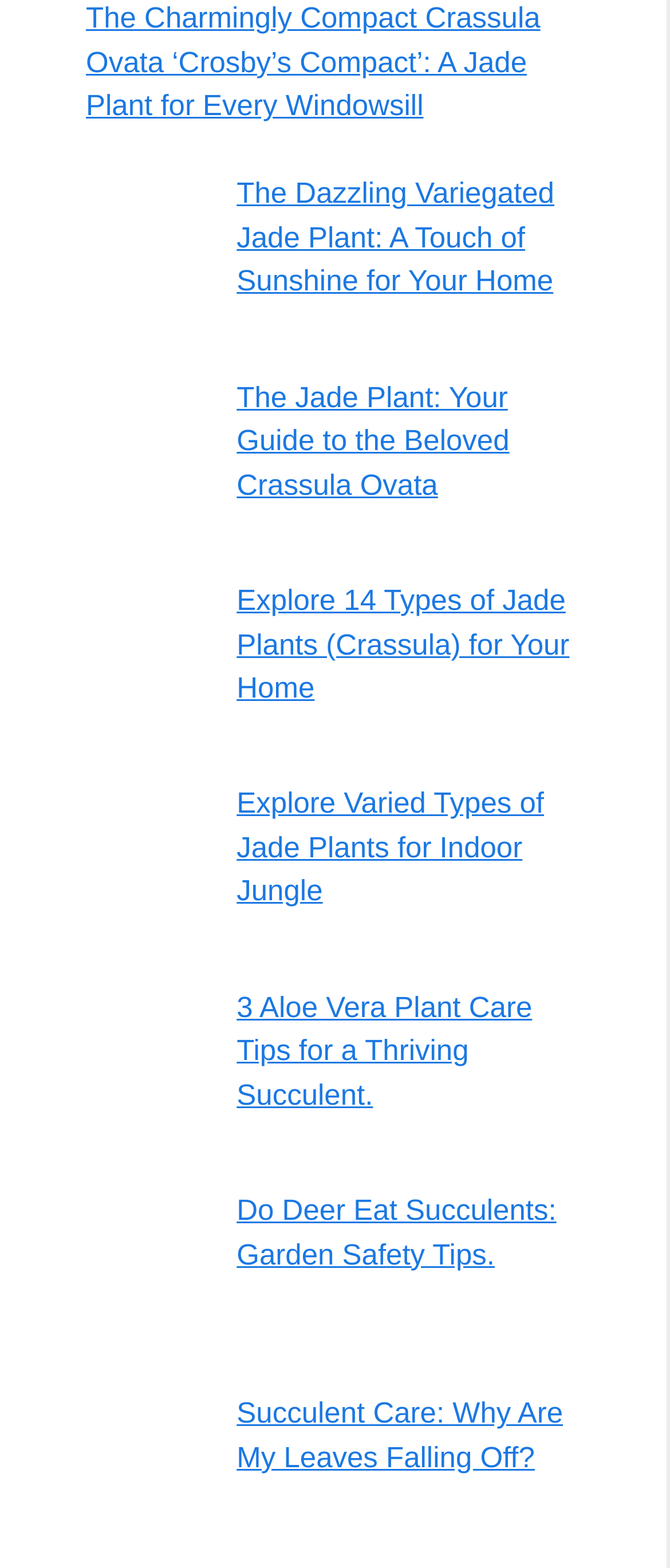Answer this question in one word or a short phrase: What is the theme of the first link?

Jade Plant